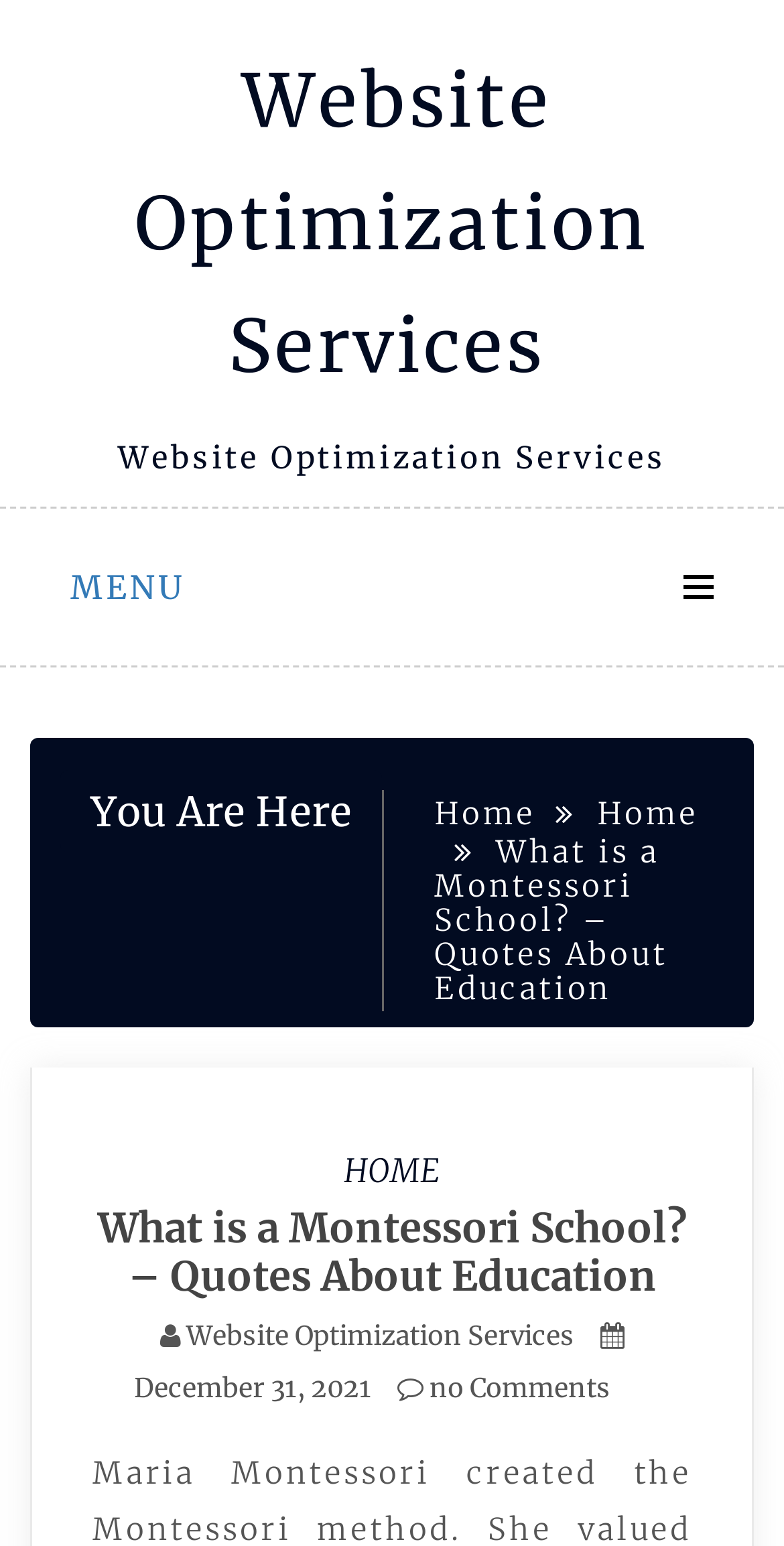Refer to the image and provide an in-depth answer to the question: 
How many breadcrumb links are there?

I counted the number of links in the breadcrumb navigation section, which is located below the 'You Are Here' heading. There are two links, both labeled 'Home'.